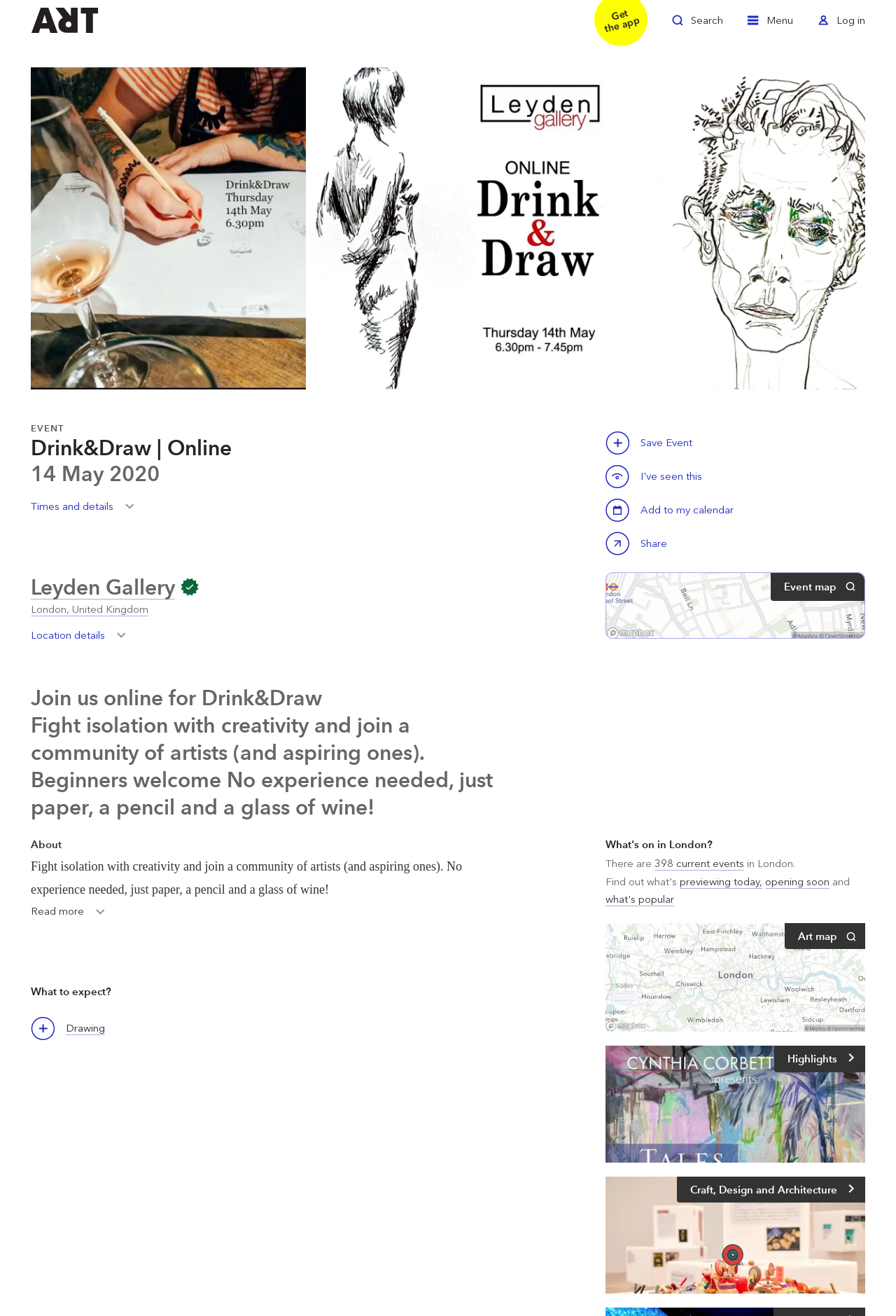Find the bounding box coordinates of the element to click in order to complete this instruction: "Zoom in the image". The bounding box coordinates must be four float numbers between 0 and 1, denoted as [left, top, right, bottom].

[0.034, 0.051, 0.341, 0.296]